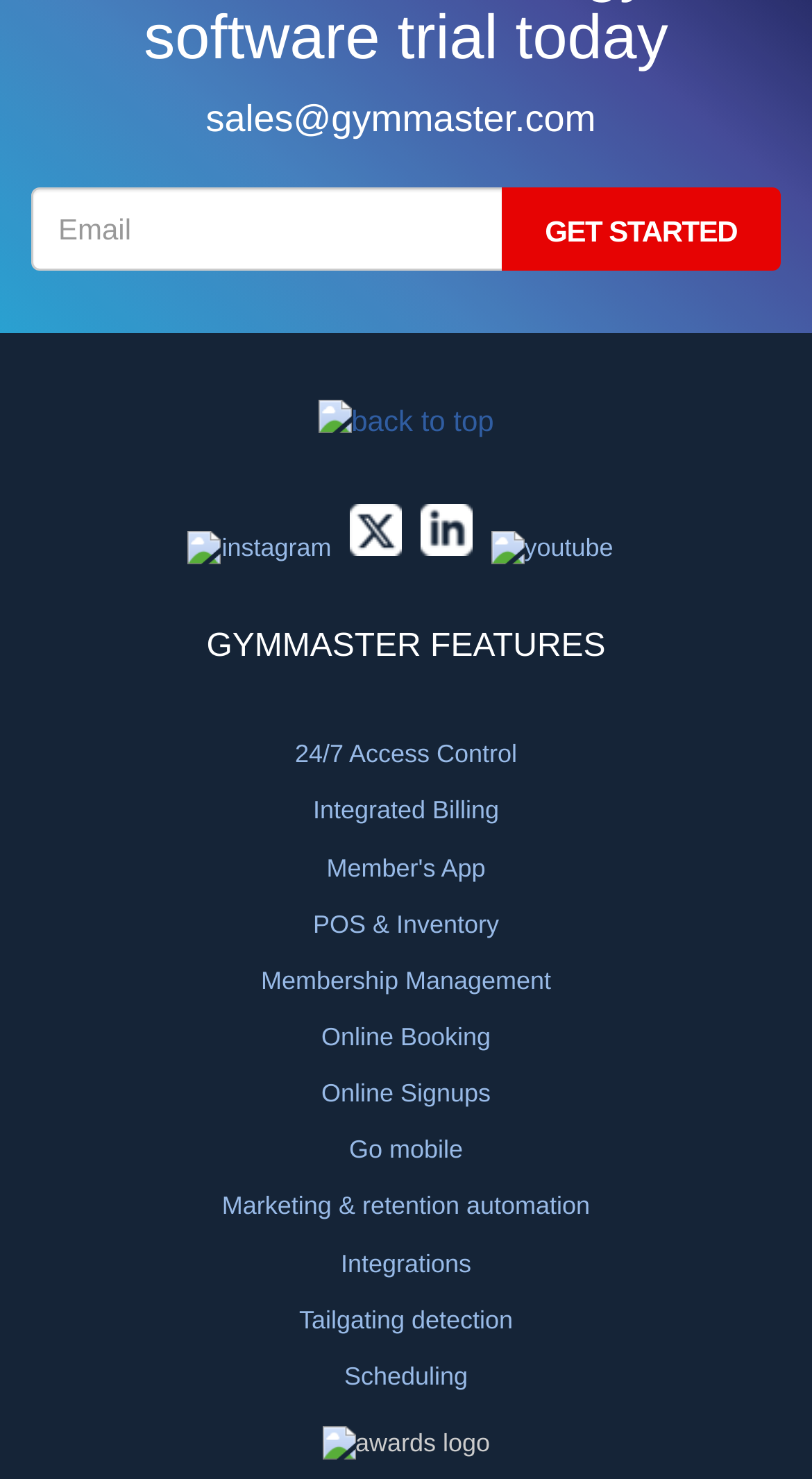What type of image is displayed at the bottom of the page?
Using the image as a reference, give a one-word or short phrase answer.

Awards logo